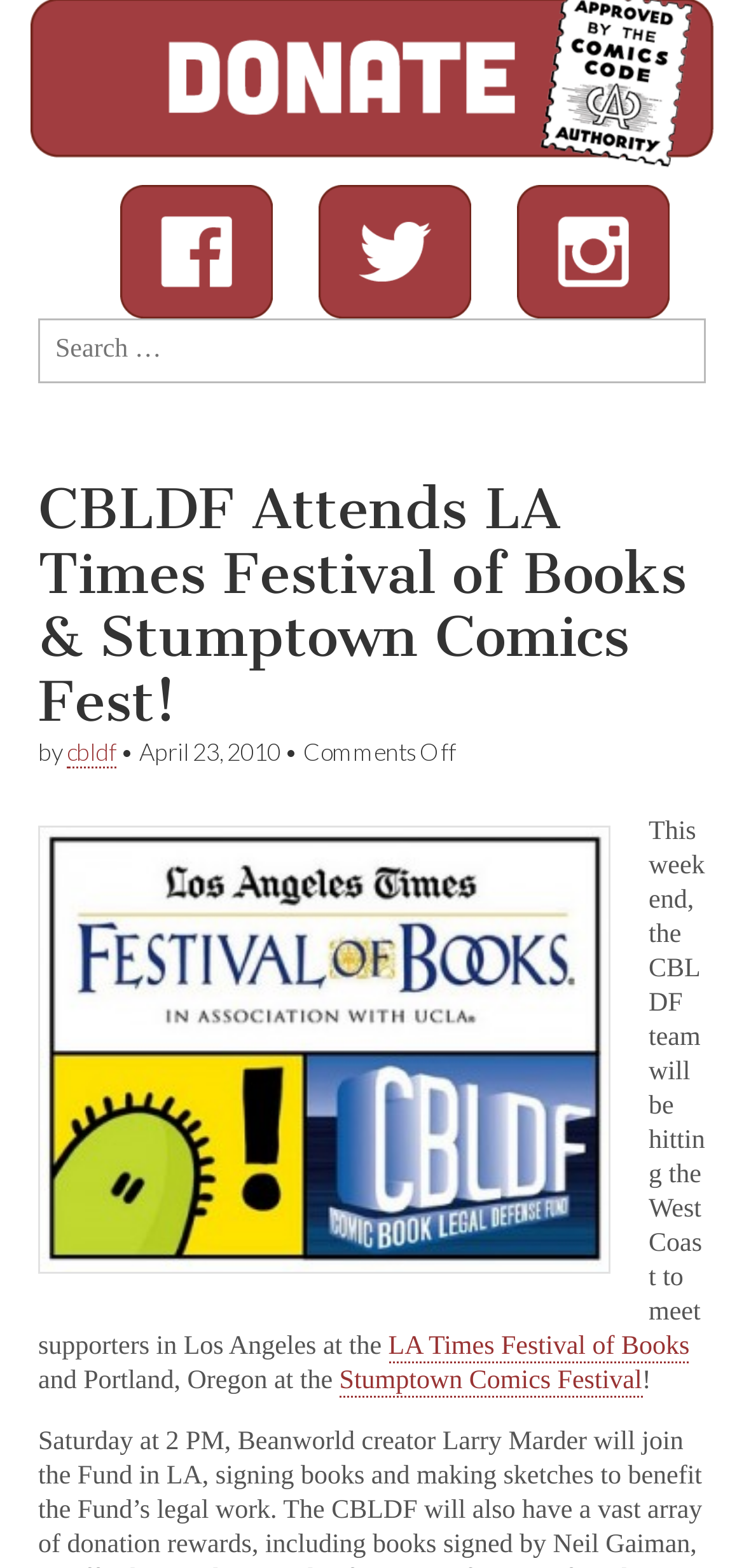Please give a short response to the question using one word or a phrase:
What is the event mentioned in the article?

LA Times Festival of Books